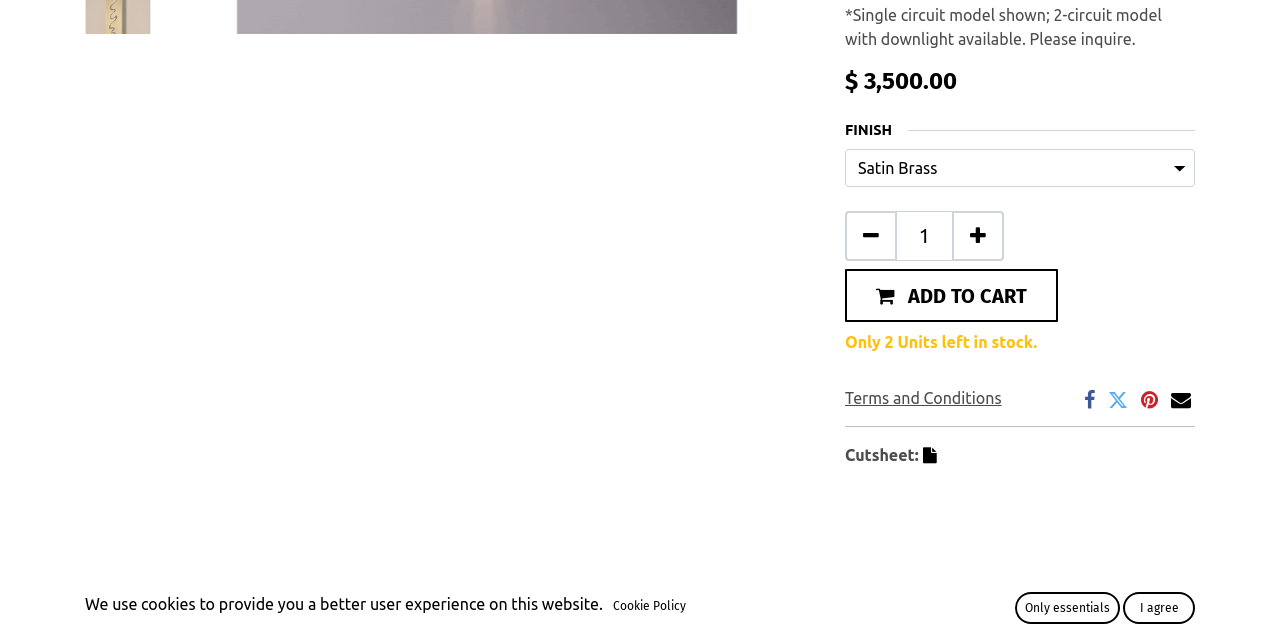Find the bounding box coordinates corresponding to the UI element with the description: "Only essentials". The coordinates should be formatted as [left, top, right, bottom], with values as floats between 0 and 1.

[0.793, 0.926, 0.875, 0.975]